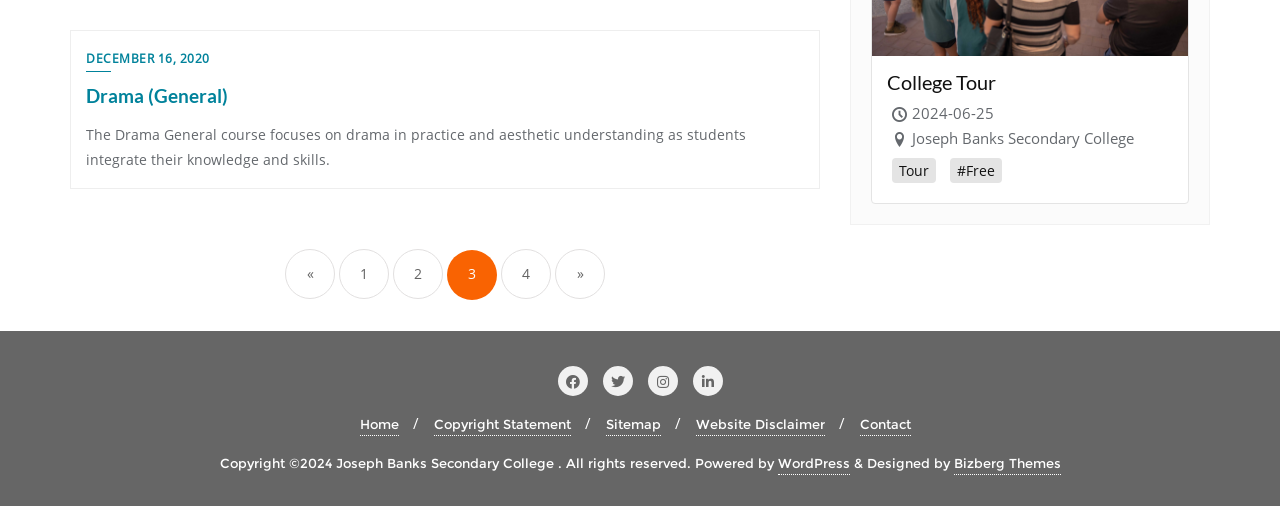Find the bounding box coordinates of the element you need to click on to perform this action: 'Click on Drama (General) link'. The coordinates should be represented by four float values between 0 and 1, in the format [left, top, right, bottom].

[0.067, 0.167, 0.178, 0.212]